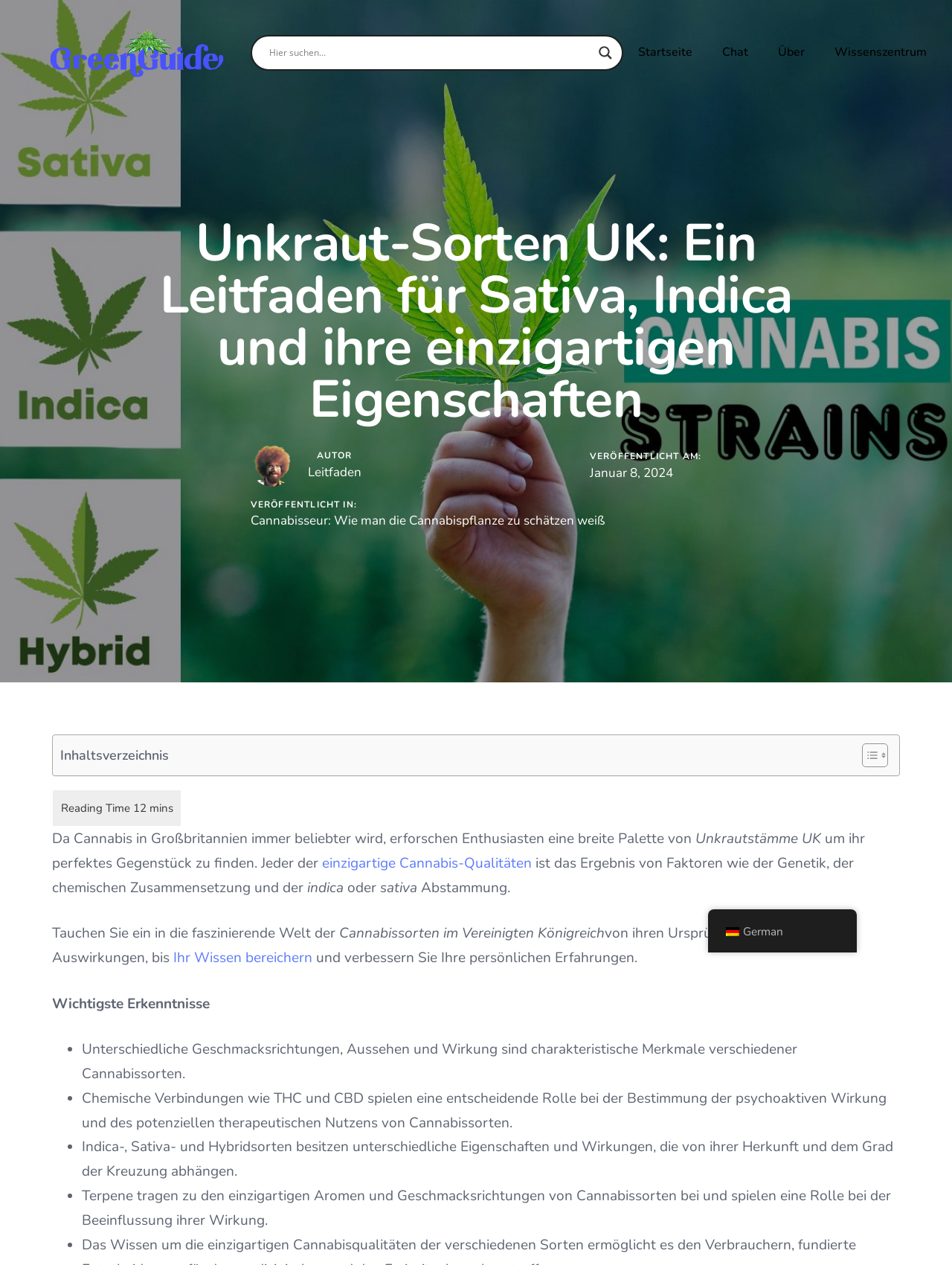Please identify the bounding box coordinates of the area that needs to be clicked to follow this instruction: "Go to the start page".

[0.655, 0.004, 0.743, 0.079]